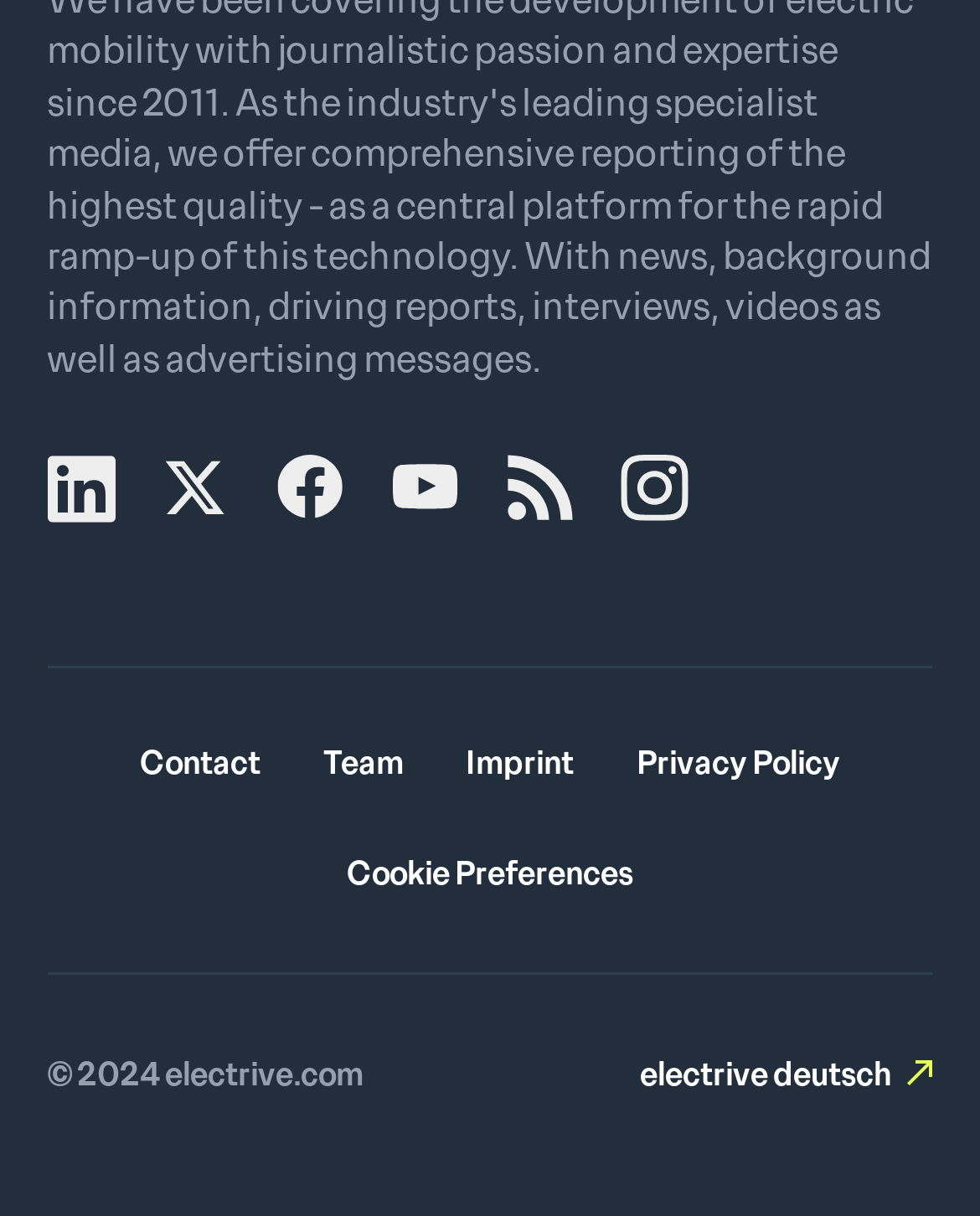Is there a link to a German version of the website?
Refer to the image and offer an in-depth and detailed answer to the question.

I found a link at the bottom of the webpage labeled 'electrive deutsch', which suggests that it leads to a German version of the website.